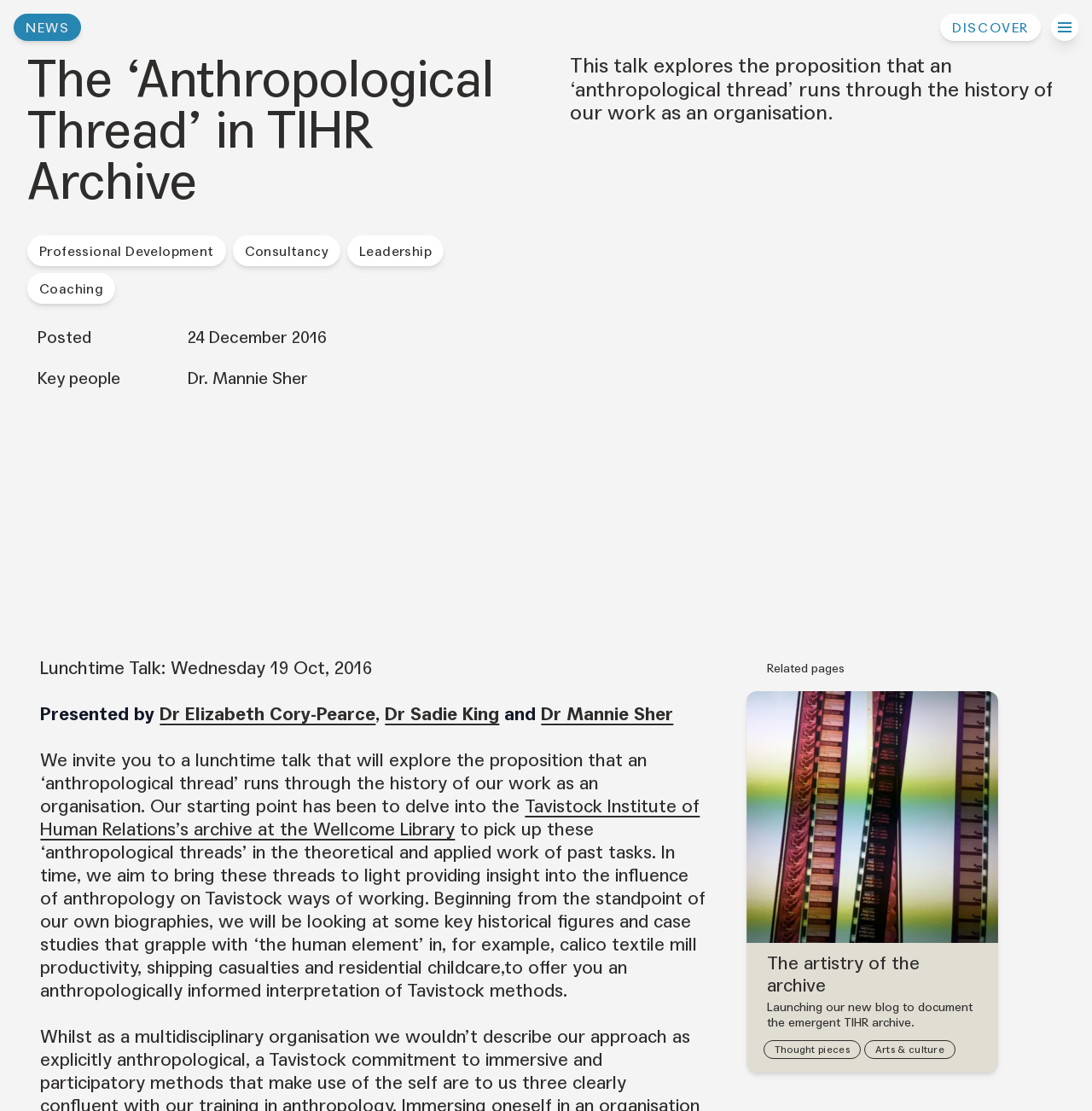Using the given element description, provide the bounding box coordinates (top-left x, top-left y, bottom-right x, bottom-right y) for the corresponding UI element in the screenshot: News

[0.012, 0.012, 0.075, 0.037]